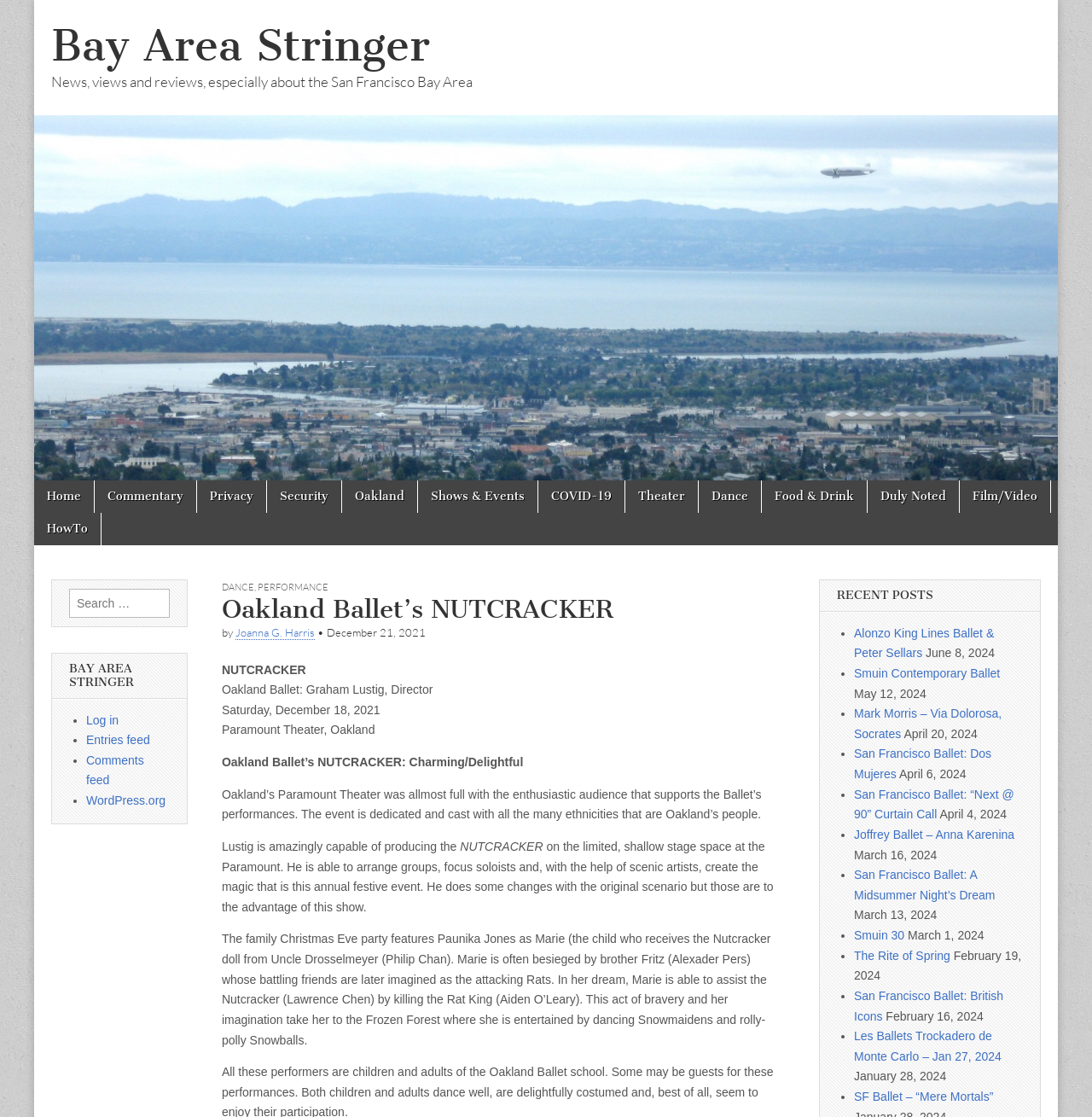Can you show the bounding box coordinates of the region to click on to complete the task described in the instruction: "Log in to the website"?

[0.079, 0.638, 0.109, 0.651]